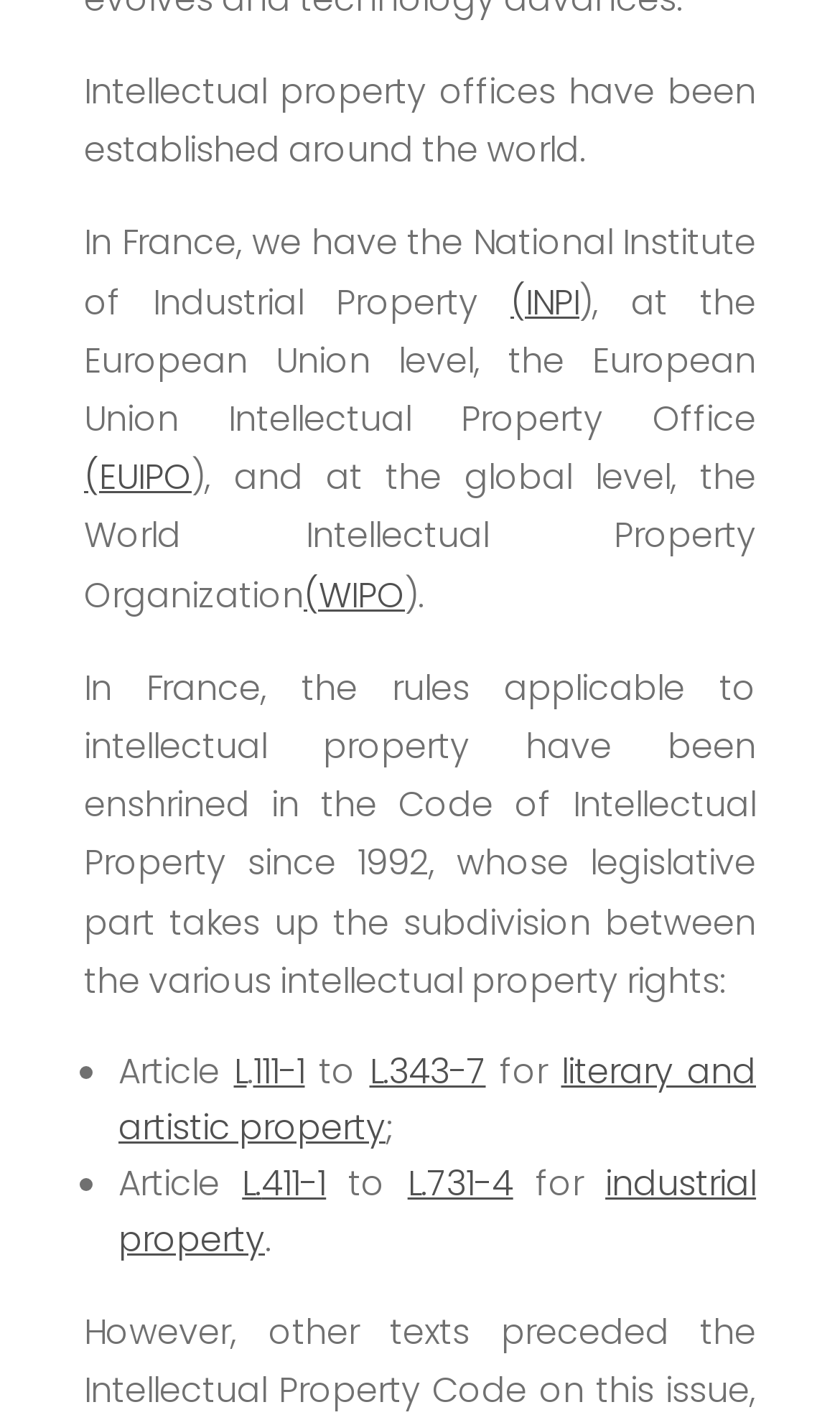Please locate the clickable area by providing the bounding box coordinates to follow this instruction: "read Article L. 111-1".

[0.301, 0.737, 0.363, 0.772]